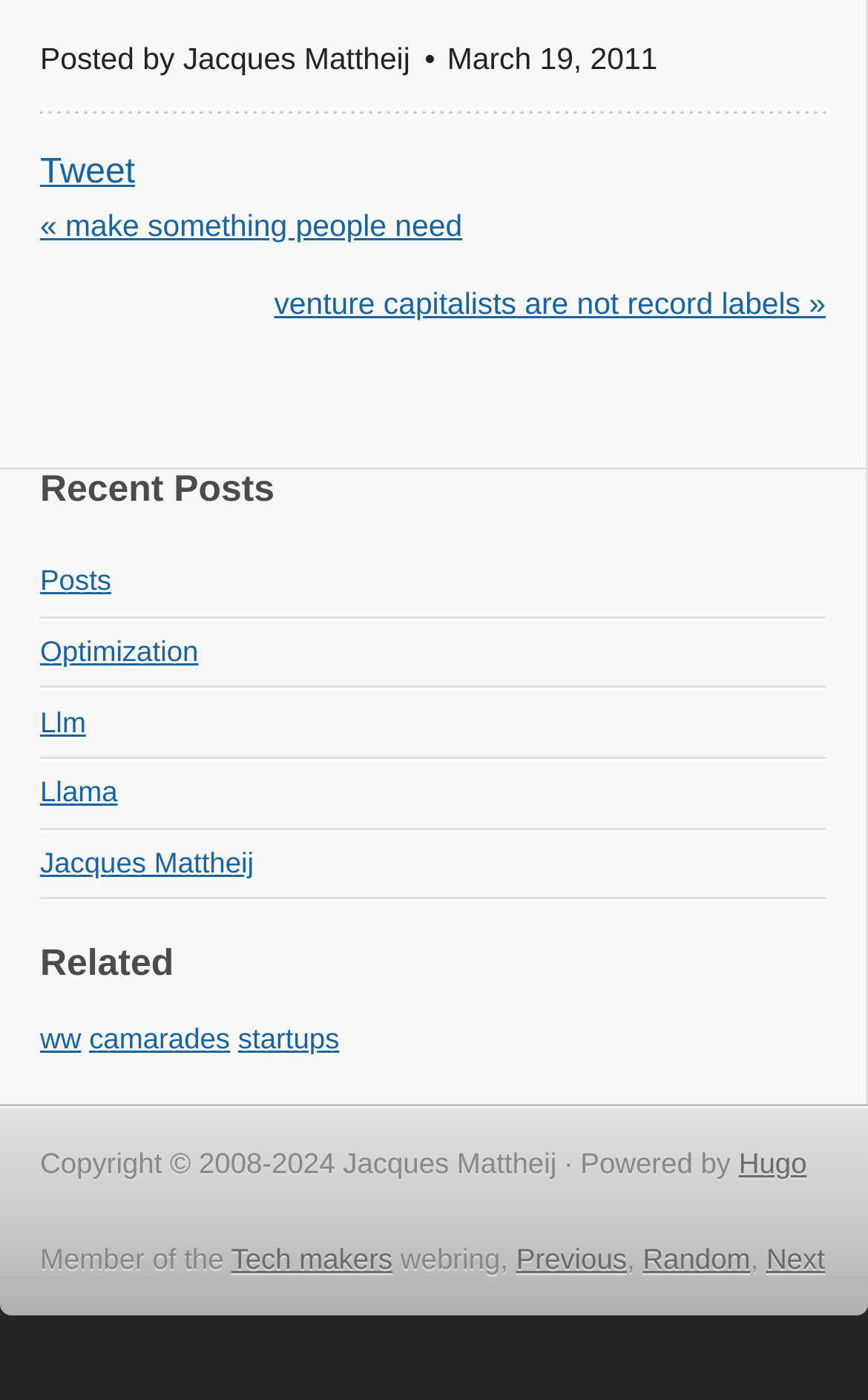Please find the bounding box for the UI element described by: "Optimization".

[0.046, 0.453, 0.229, 0.477]